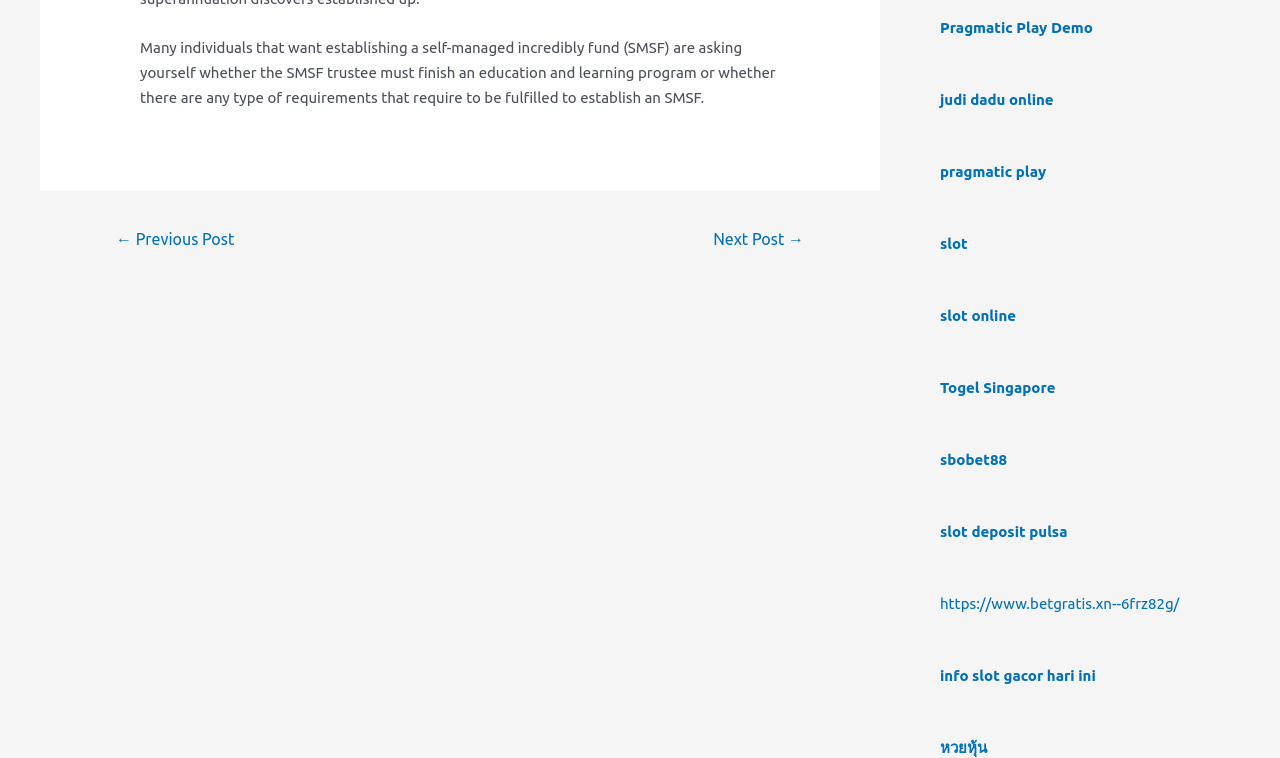Kindly determine the bounding box coordinates for the area that needs to be clicked to execute this instruction: "Go to the 'judi dadu online' website".

[0.734, 0.12, 0.823, 0.142]